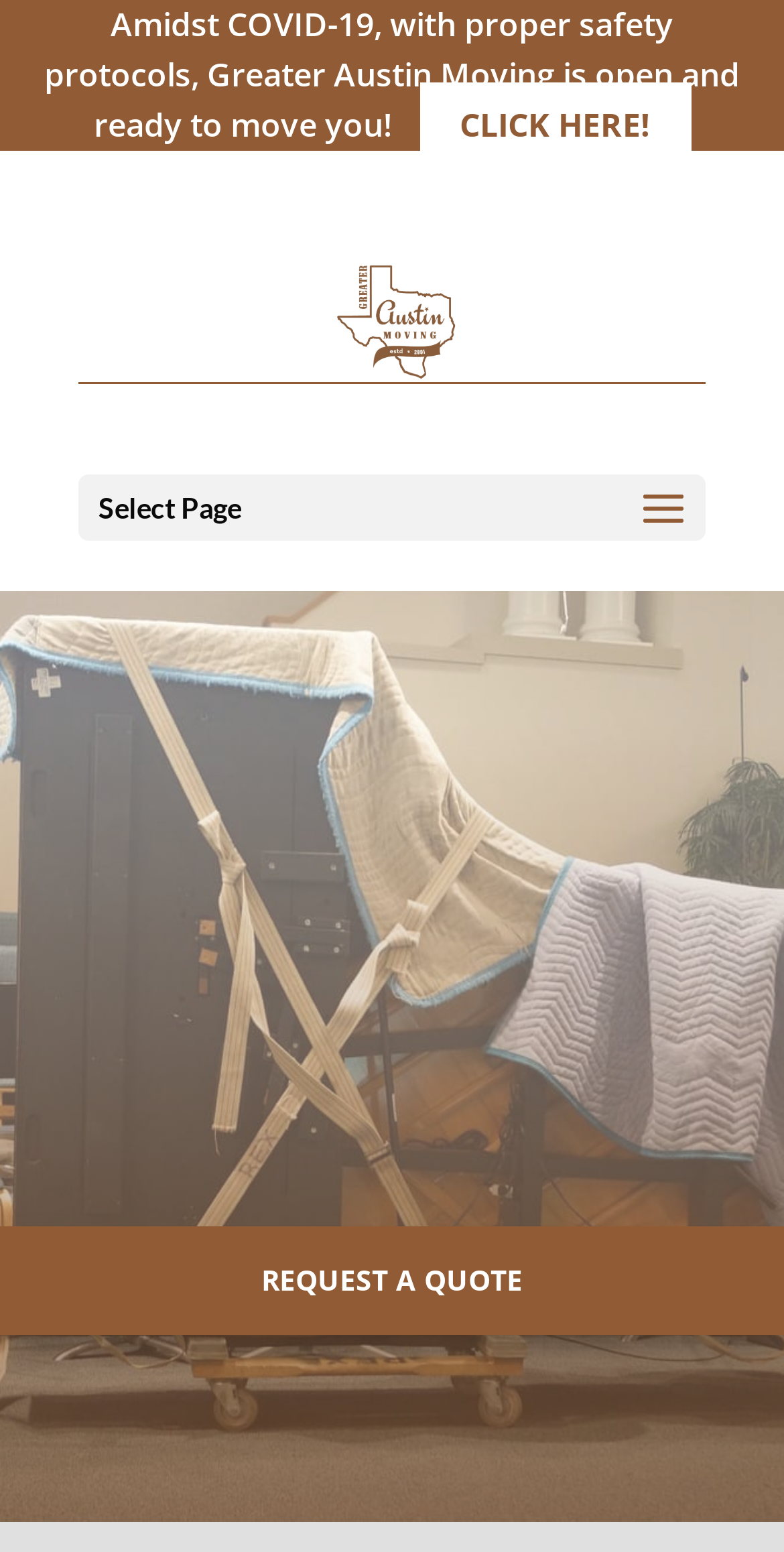Determine the bounding box of the UI component based on this description: "alt="Greater Austin Moving & Storage"". The bounding box coordinates should be four float values between 0 and 1, i.e., [left, top, right, bottom].

[0.427, 0.194, 0.581, 0.216]